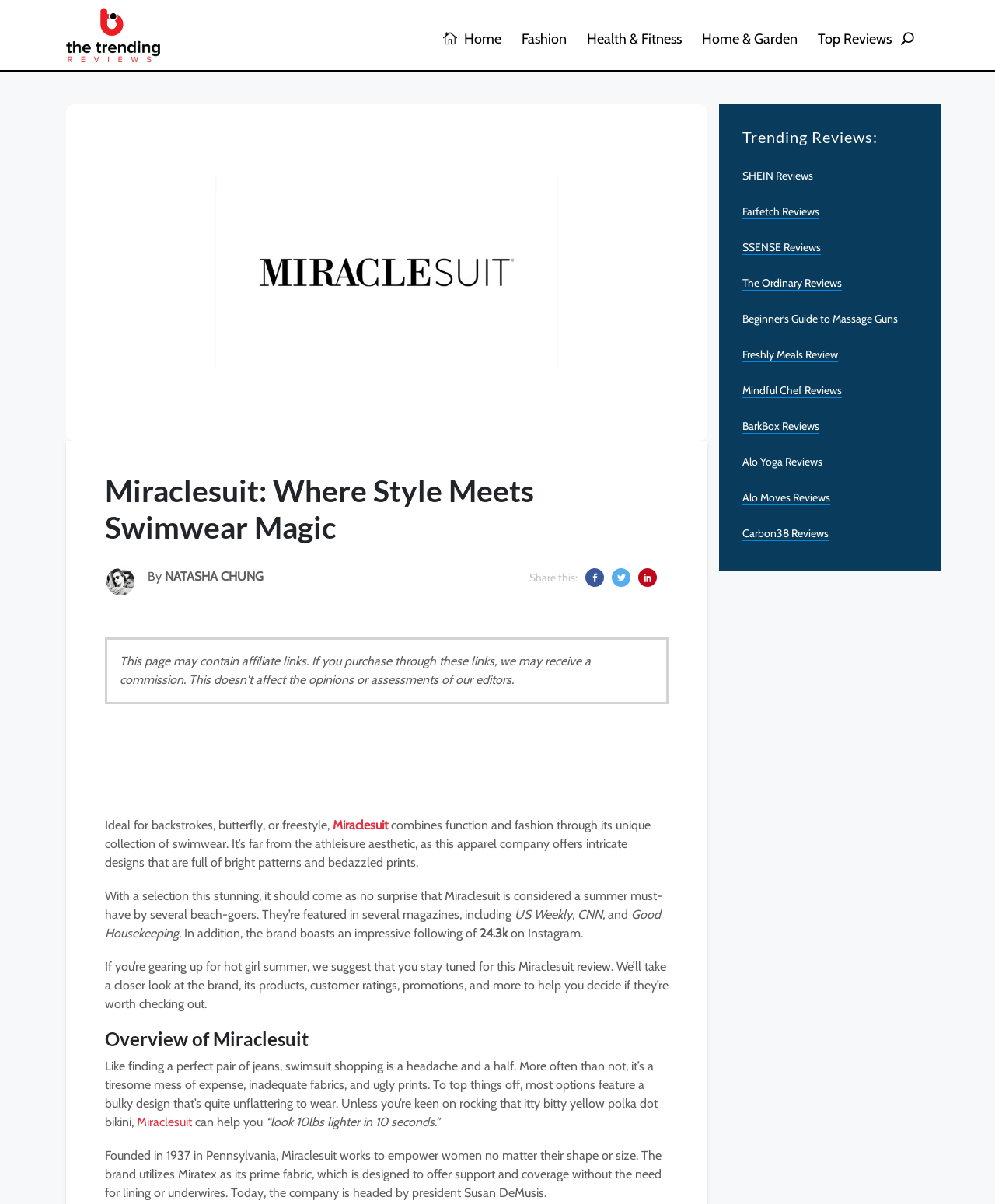Determine the bounding box coordinates of the element's region needed to click to follow the instruction: "Visit the SHEIN Reviews page". Provide these coordinates as four float numbers between 0 and 1, formatted as [left, top, right, bottom].

[0.746, 0.14, 0.817, 0.152]